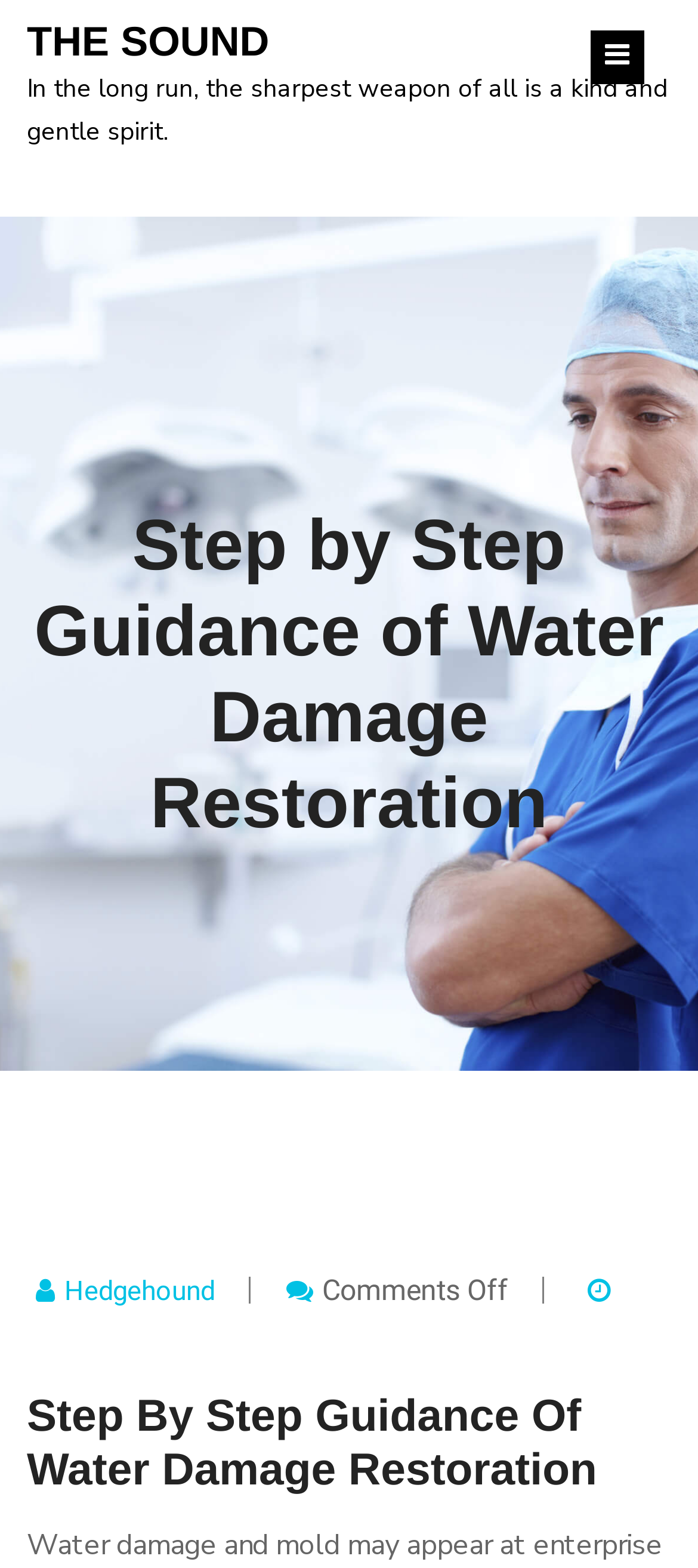Please answer the following query using a single word or phrase: 
Is there a button in the top-right corner?

Yes